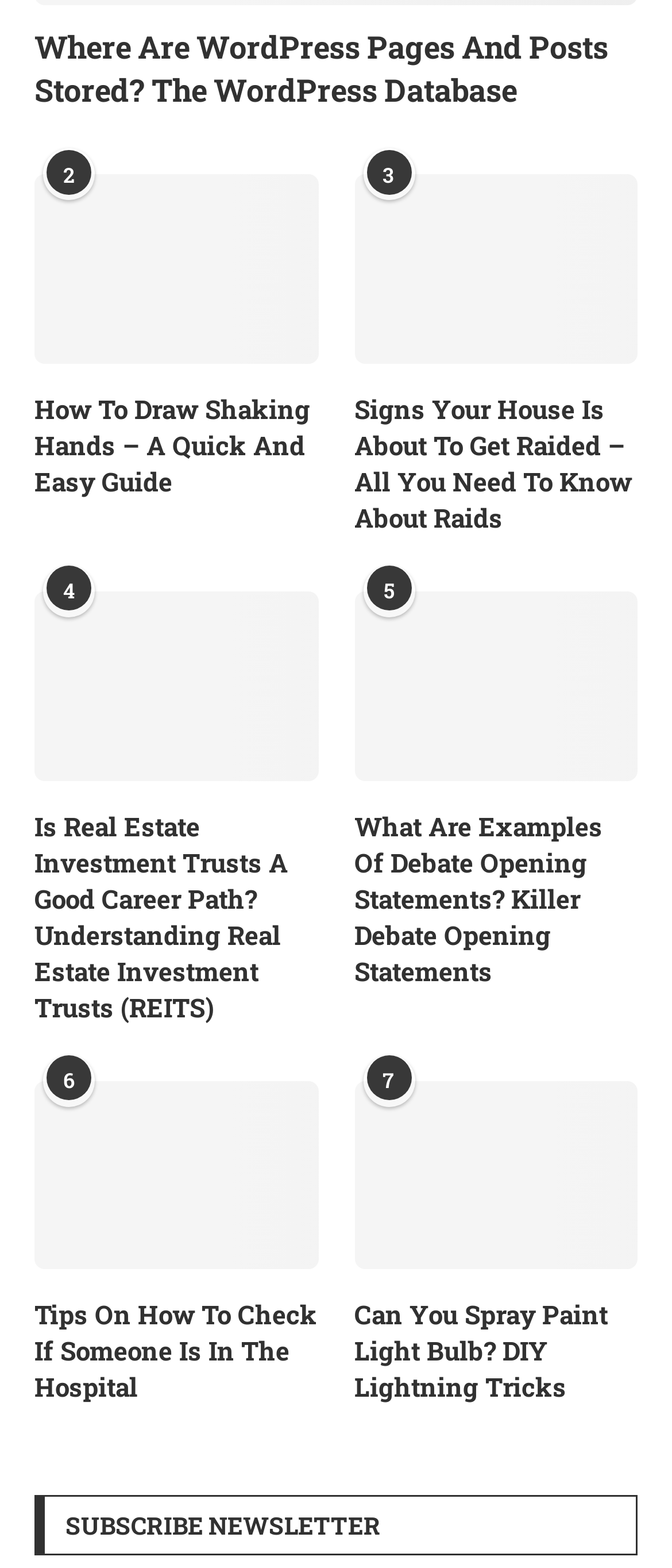Please specify the bounding box coordinates of the clickable section necessary to execute the following command: "Read the article 'How To Draw Shaking Hands – A Quick And Easy Guide'".

[0.051, 0.25, 0.473, 0.319]